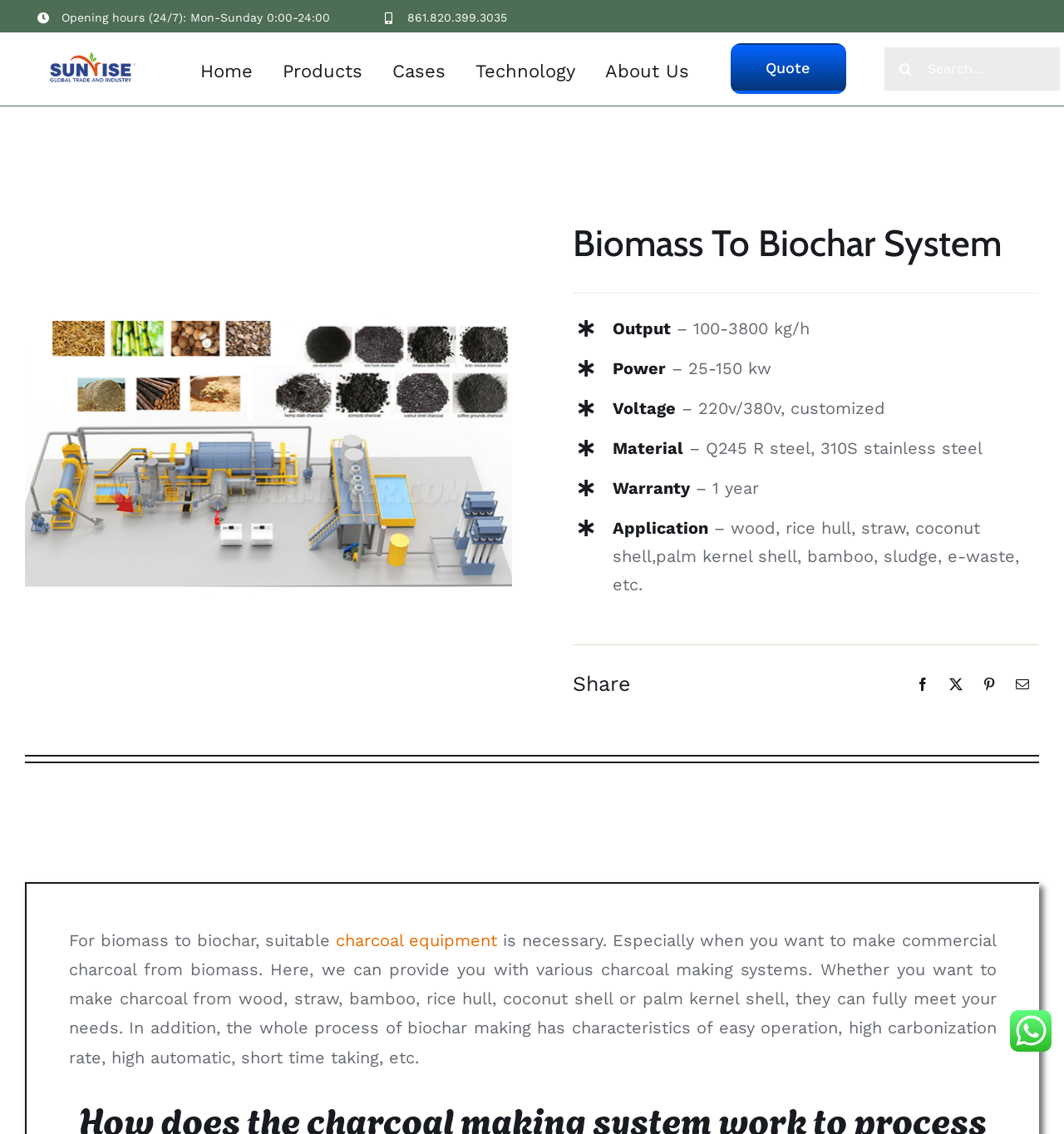Find the bounding box coordinates of the element to click in order to complete the given instruction: "Go to the Biomass To Biochar System page."

[0.023, 0.253, 0.481, 0.539]